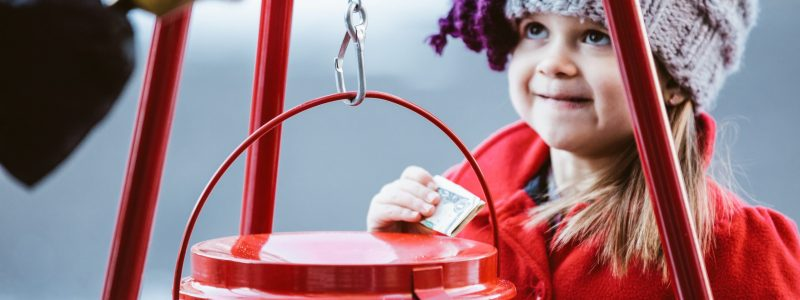What is the name of the campaign depicted in the image?
Please answer the question with a detailed response using the information from the screenshot.

The caption specifically mentions that the image captures a moment from the 'Christmas Kettle Campaign', which is a charitable event recognized as one of Canada's largest.